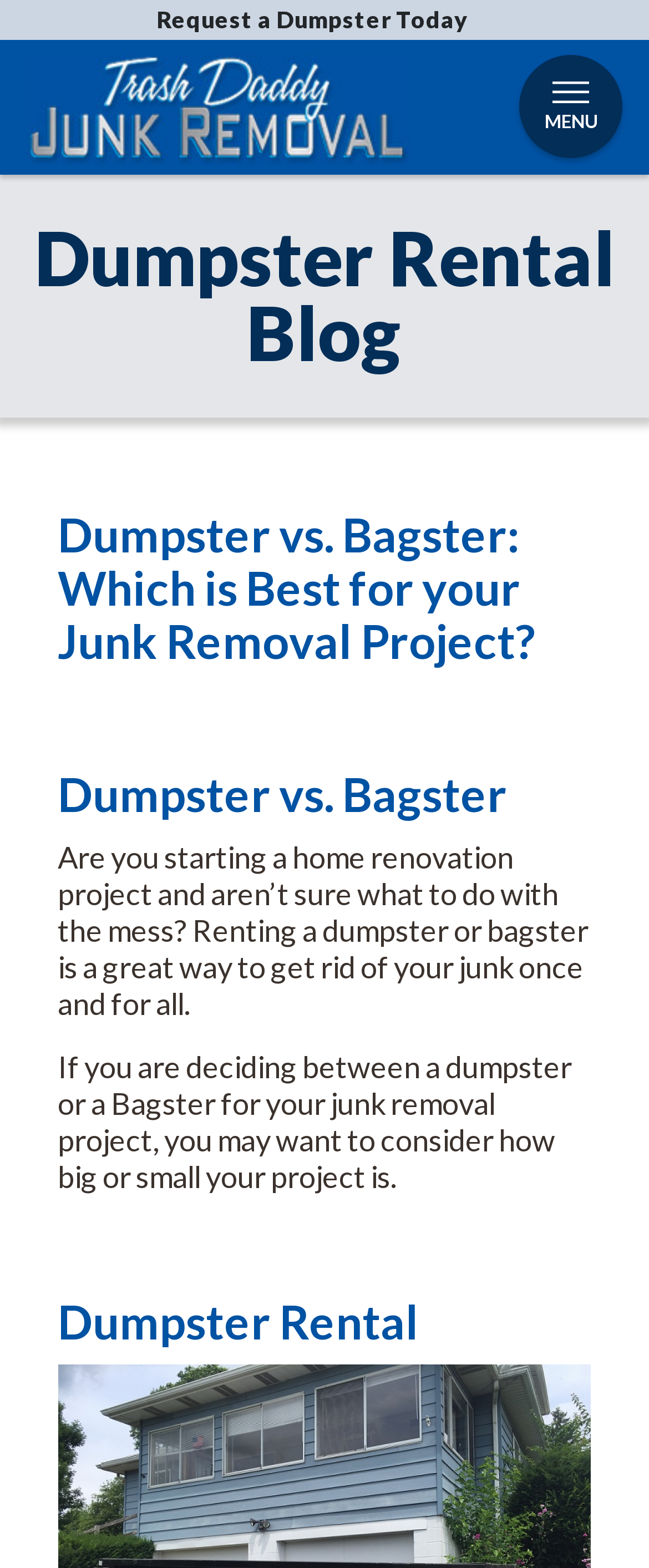What is the name of the company offering dumpster rental services? From the image, respond with a single word or brief phrase.

Trash Daddy